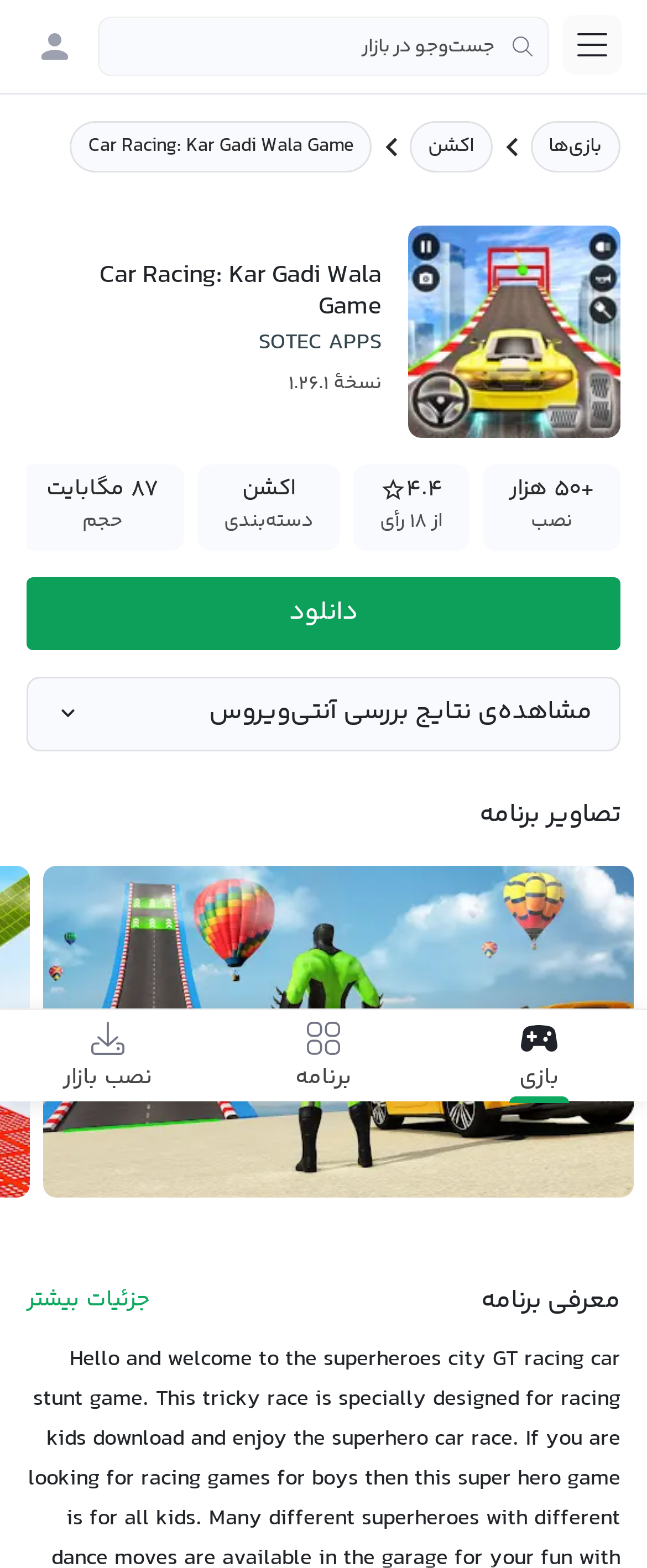Please identify the bounding box coordinates of the element I need to click to follow this instruction: "Click the 'Home' link".

None